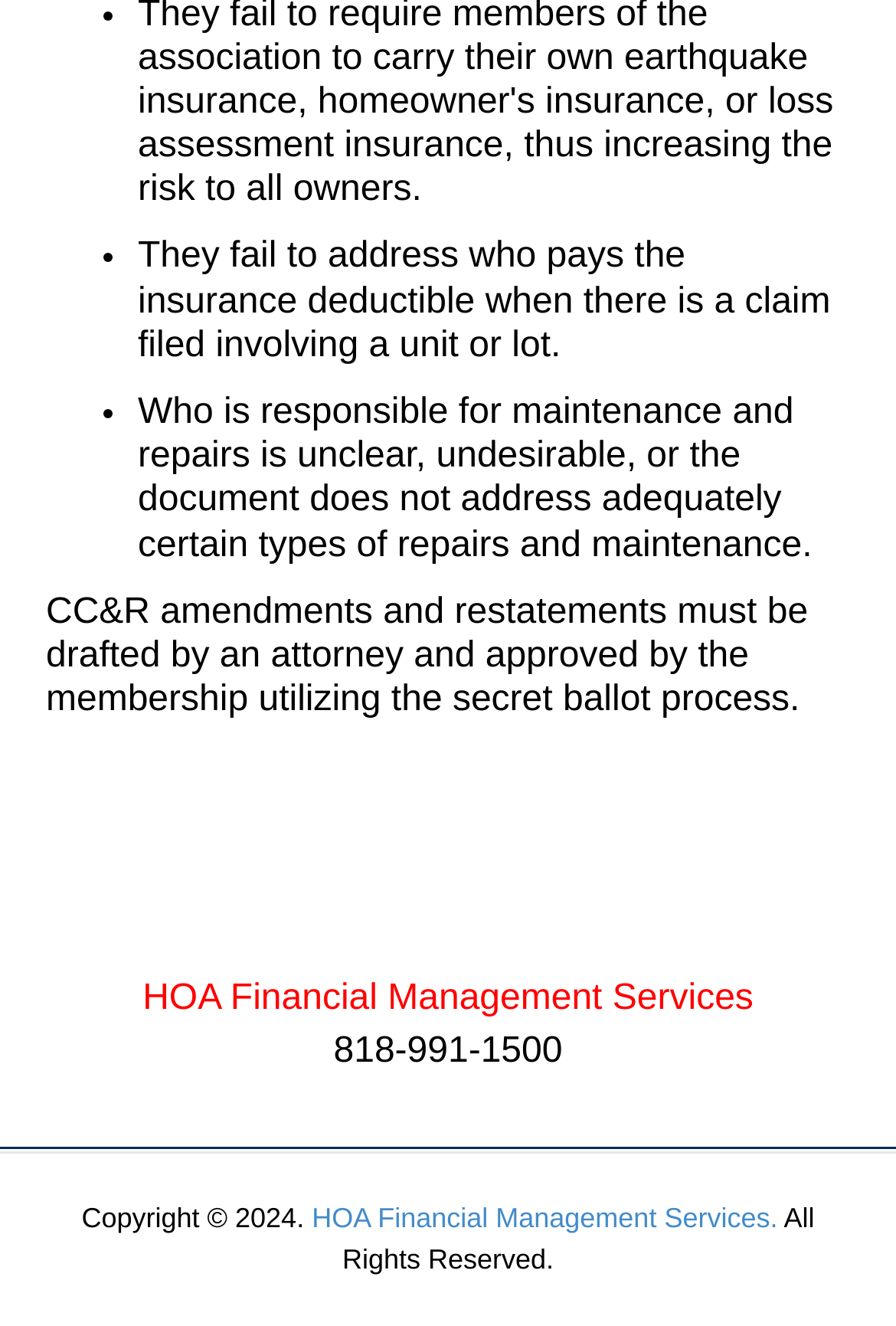What is the name of the company?
Answer briefly with a single word or phrase based on the image.

HOA Financial Management Services